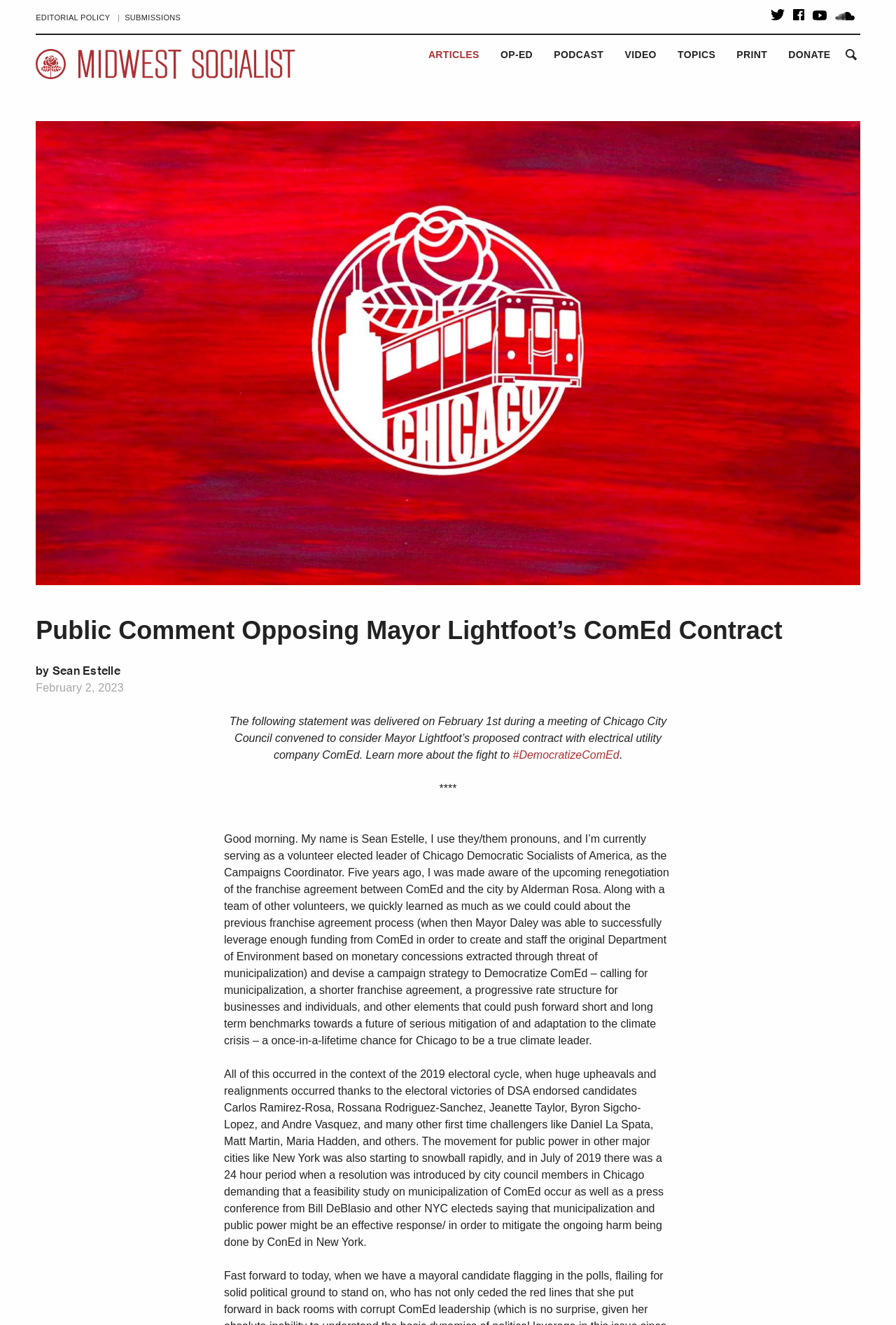Identify the bounding box coordinates for the UI element described as follows: Editorial Policy. Use the format (top-left x, top-left y, bottom-right x, bottom-right y) and ensure all values are floating point numbers between 0 and 1.

[0.04, 0.01, 0.129, 0.016]